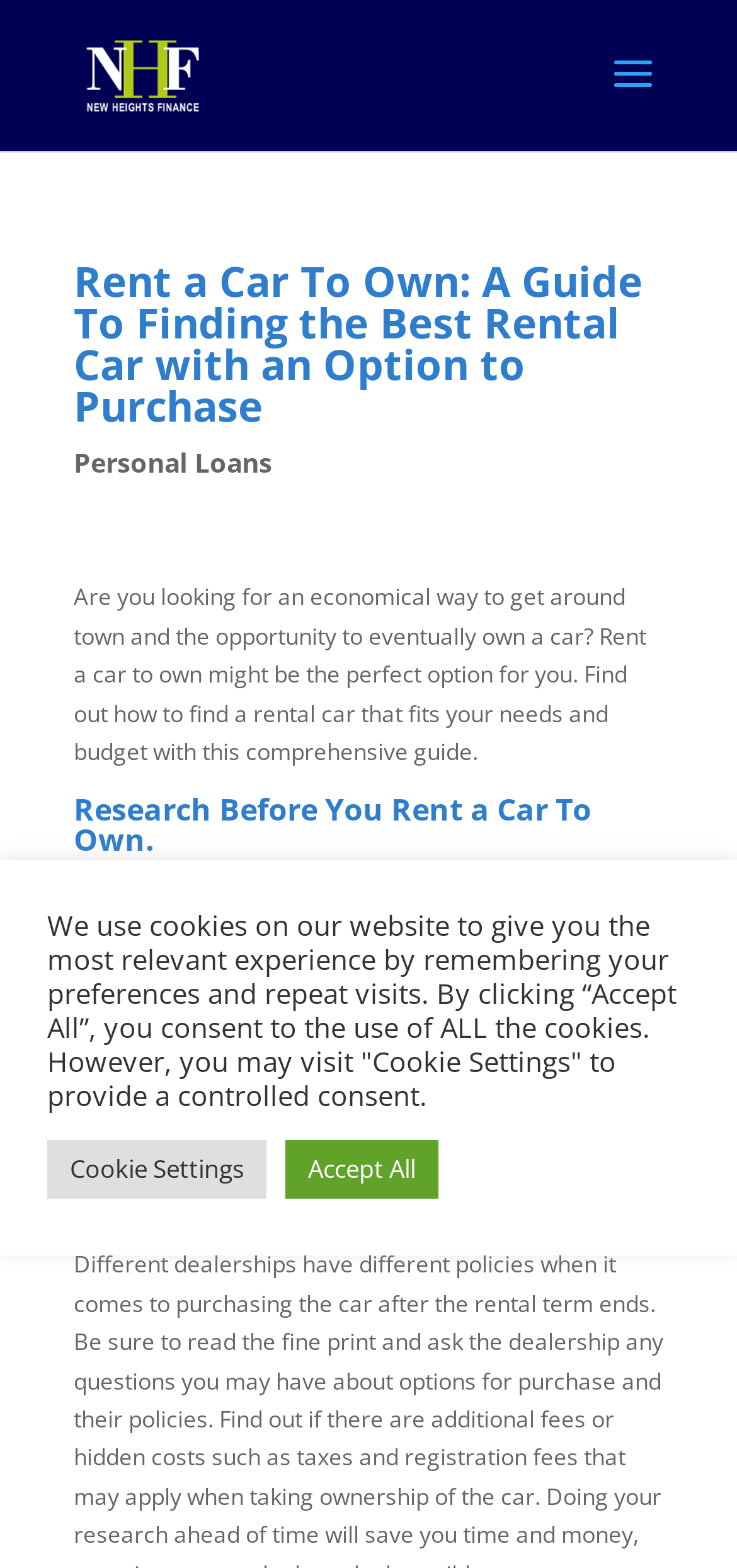What is the purpose of understanding the dealership's policies?
Based on the visual information, provide a detailed and comprehensive answer.

The webpage suggests that understanding the dealership's policies on purchasing the car is important because it can help you save money. This is implied in the heading 'Understand the Dealership’s Policies on Purchasing the Car.' and the context of the webpage, which is about finding the best rental car with an option to purchase.